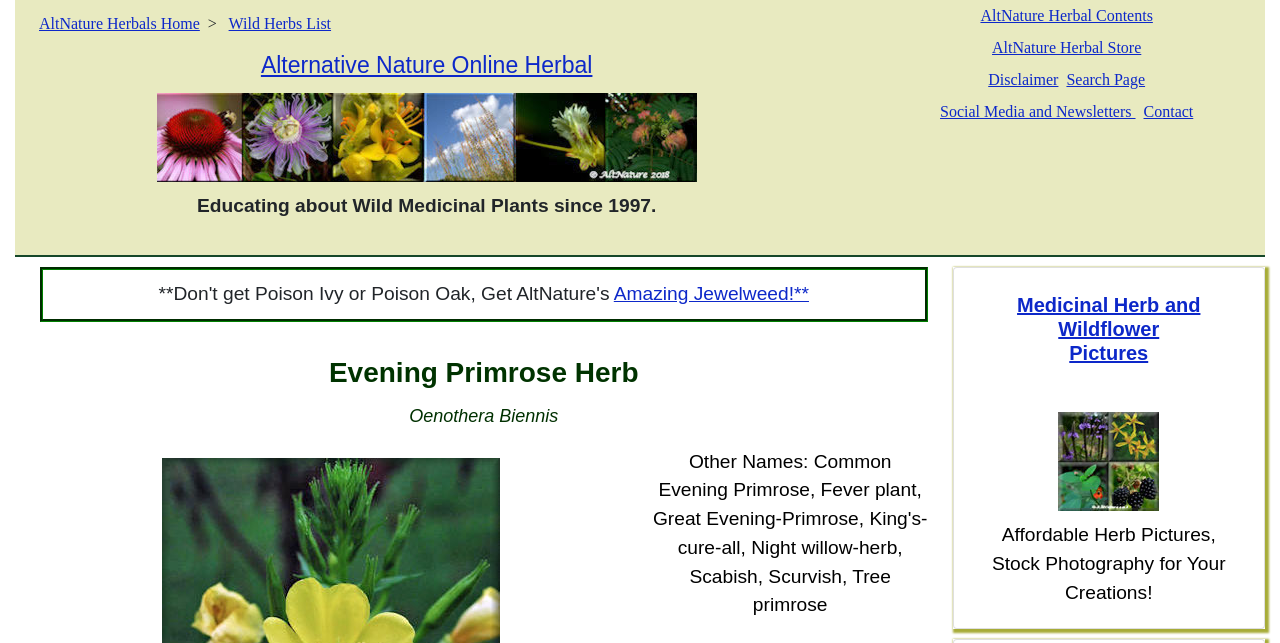What is the name of the herb described on this webpage?
We need a detailed and exhaustive answer to the question. Please elaborate.

The webpage has a heading 'Evening Primrose Herb' and the root element is 'Evening Primrose Plant, Herbal and edible Uses, Plant description', which suggests that the webpage is about the Evening Primrose herb.